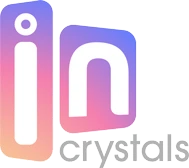Provide a one-word or brief phrase answer to the question:
What kind of customers is Incrystals suited for?

those who seem to have everything